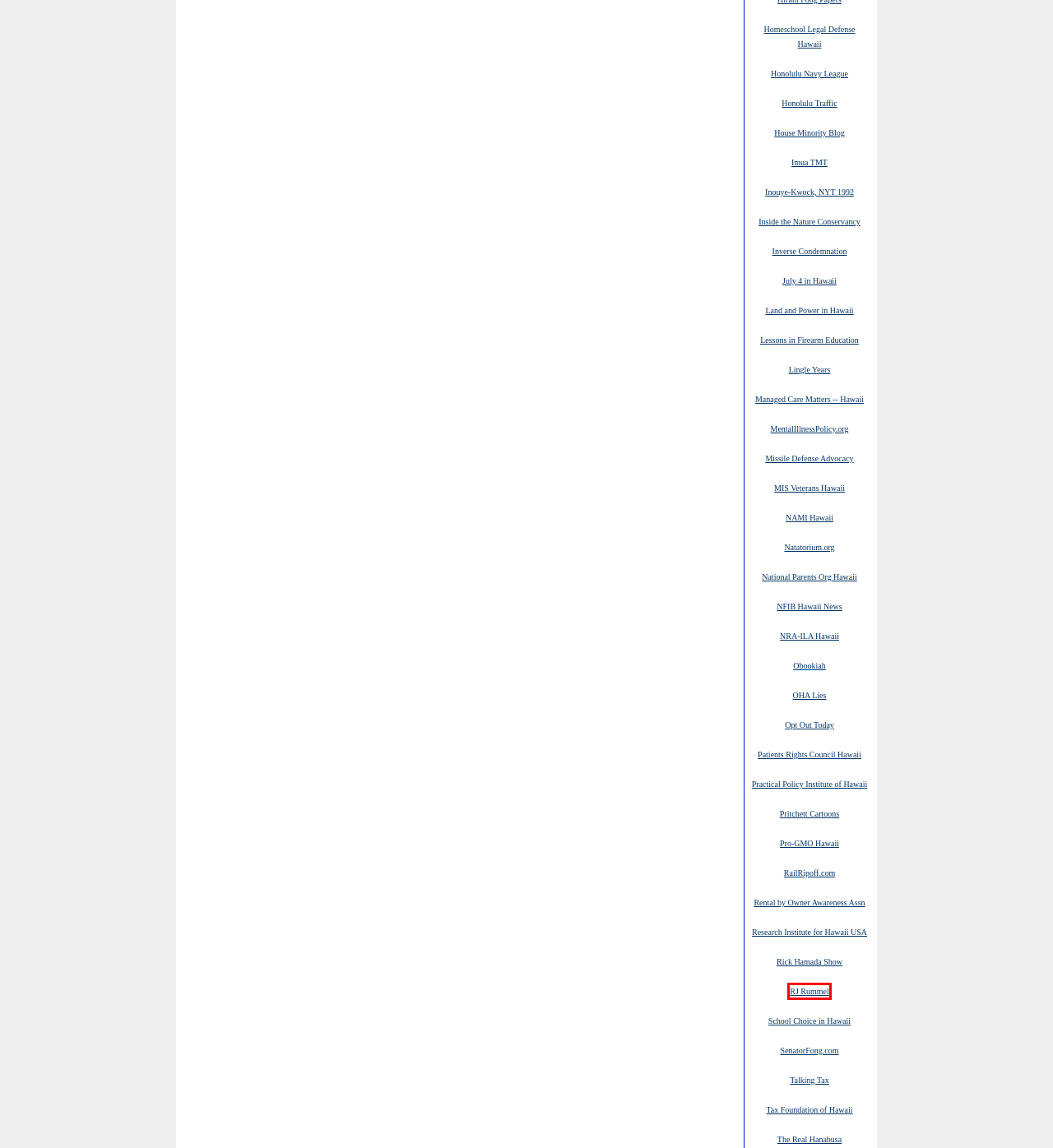Examine the screenshot of the webpage, which includes a red bounding box around an element. Choose the best matching webpage description for the page that will be displayed after clicking the element inside the red bounding box. Here are the candidates:
A. Index of /
B. Practical Policy Institute - Empowering Informed Decision-Making
C. Freedom, Democide, War: Home Page
D. home
E. Senator Hiram L. Fong - first Asian American to serve in the United States Senate
F. LIFE Hawaii – Lessons In Firearms Education
G. Missile Defense Advocacy Alliance – Making the World a Safer Place
H. MENTAL ILLNESS POLICY ORG. : Mental Illness Policy Org

C